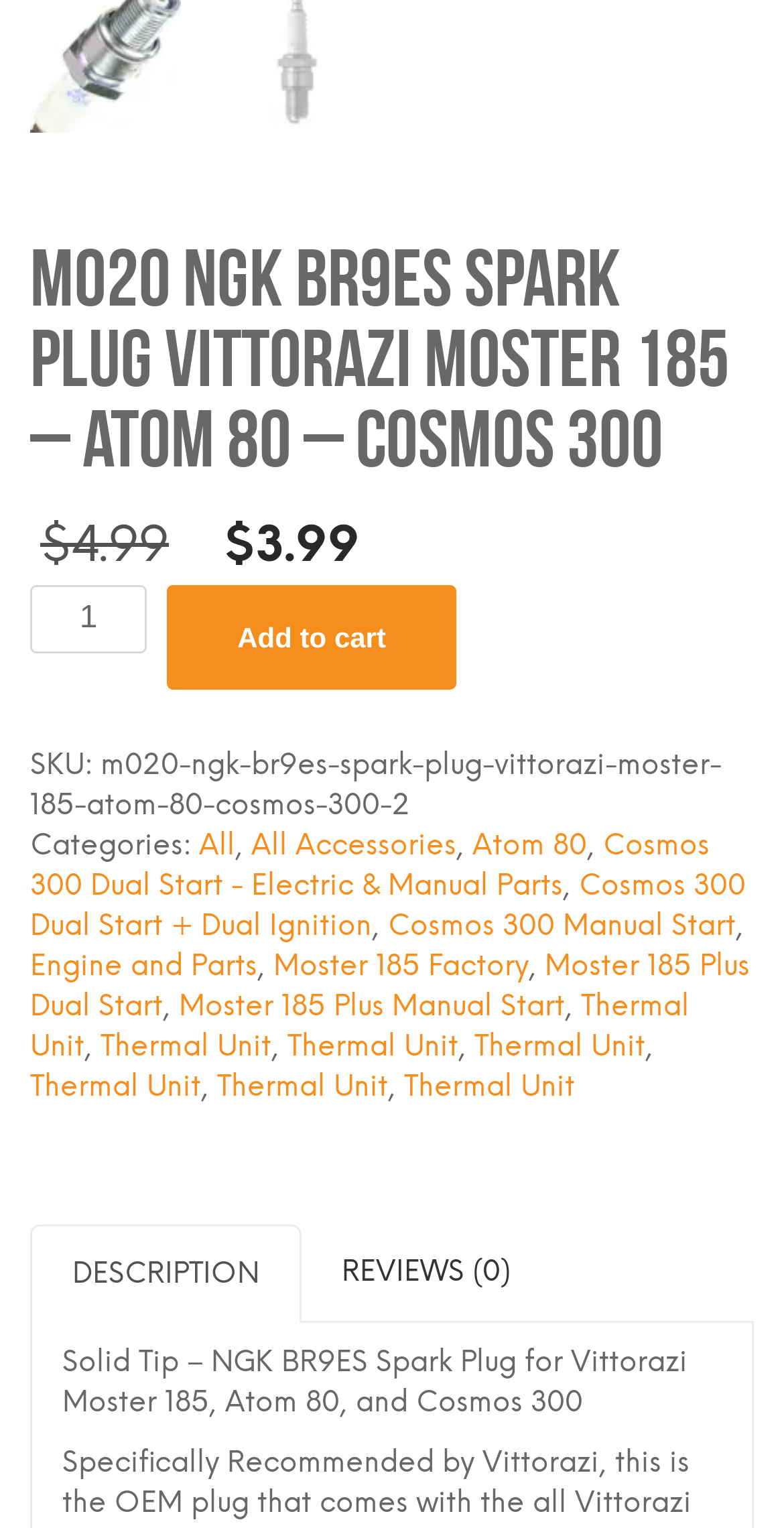Please mark the clickable region by giving the bounding box coordinates needed to complete this instruction: "View all categories".

[0.254, 0.542, 0.3, 0.564]